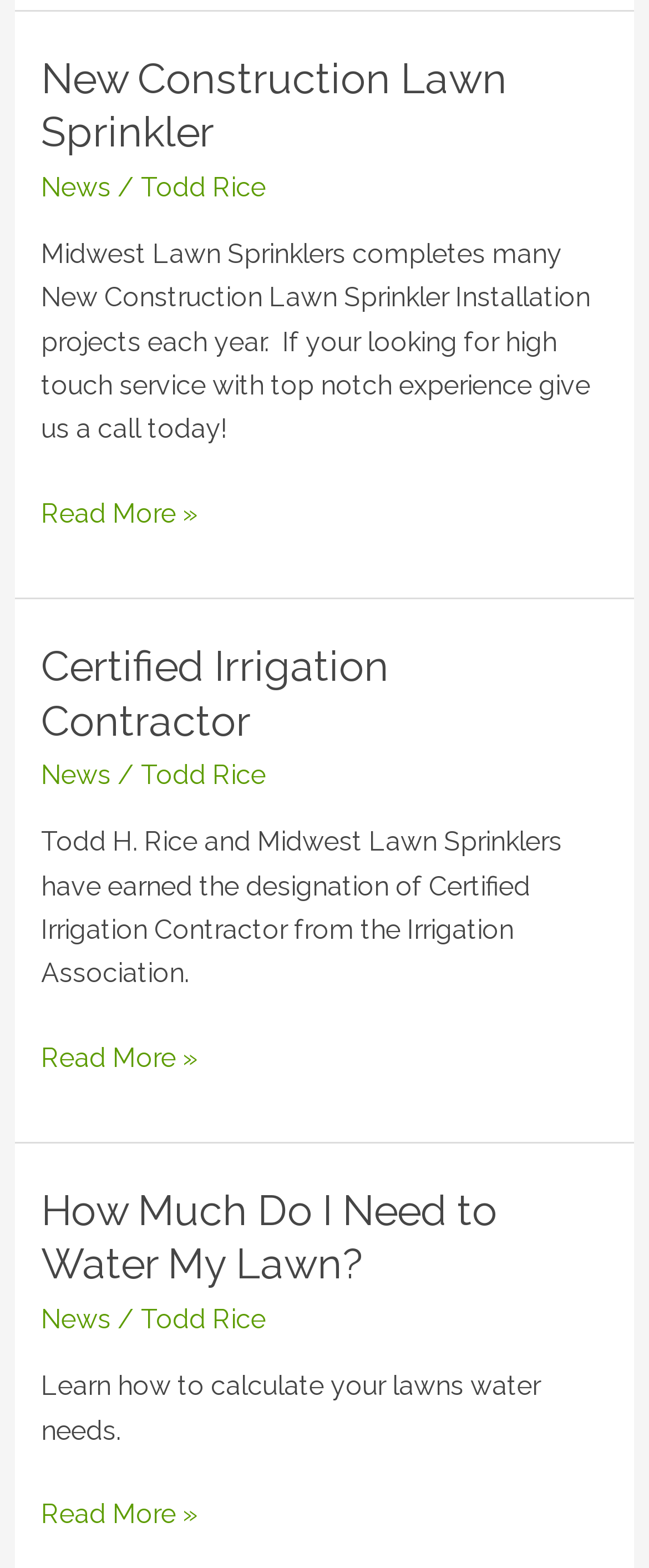Locate the bounding box coordinates of the element that needs to be clicked to carry out the instruction: "Check out Todd Rice's page". The coordinates should be given as four float numbers ranging from 0 to 1, i.e., [left, top, right, bottom].

[0.217, 0.109, 0.409, 0.129]